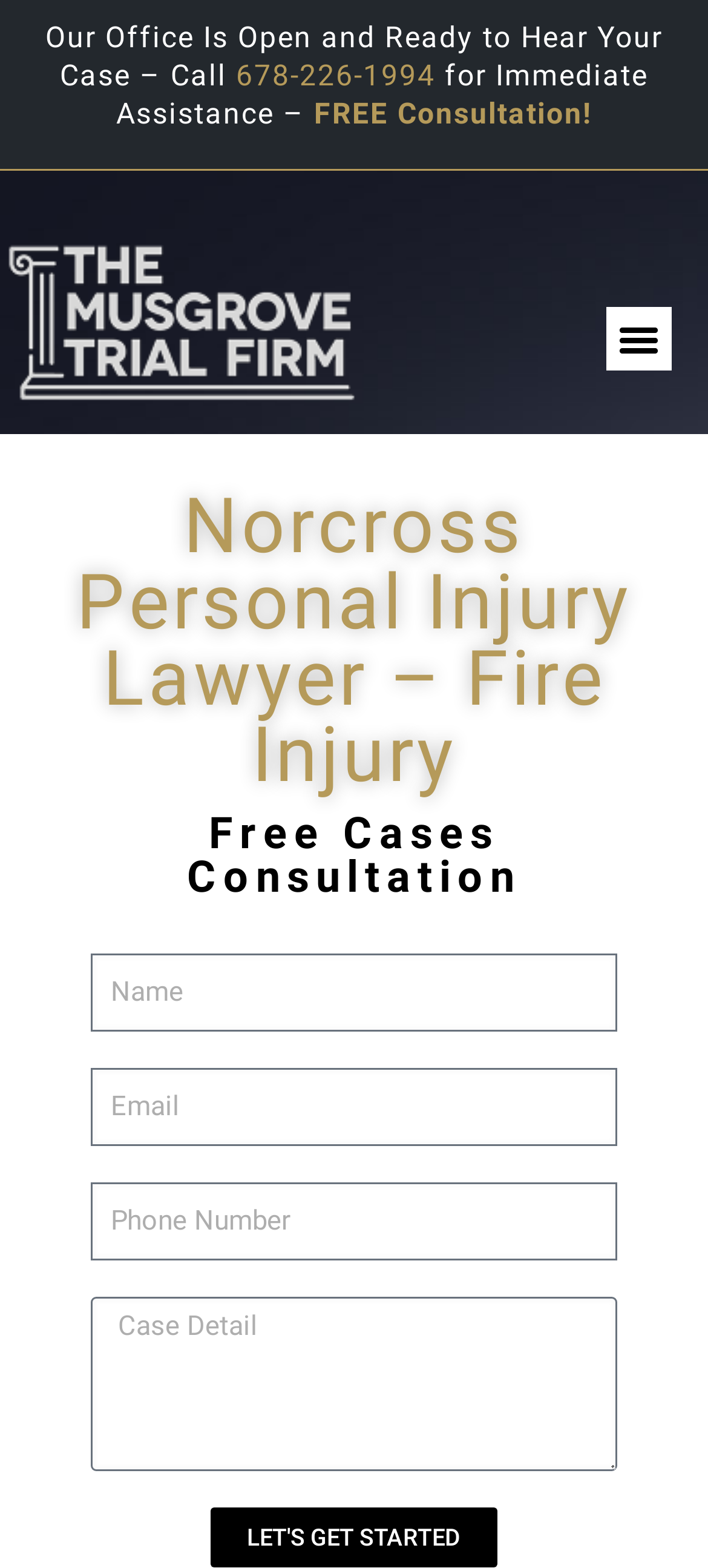Can you determine the bounding box coordinates of the area that needs to be clicked to fulfill the following instruction: "Get started with your case"?

[0.297, 0.961, 0.703, 1.0]